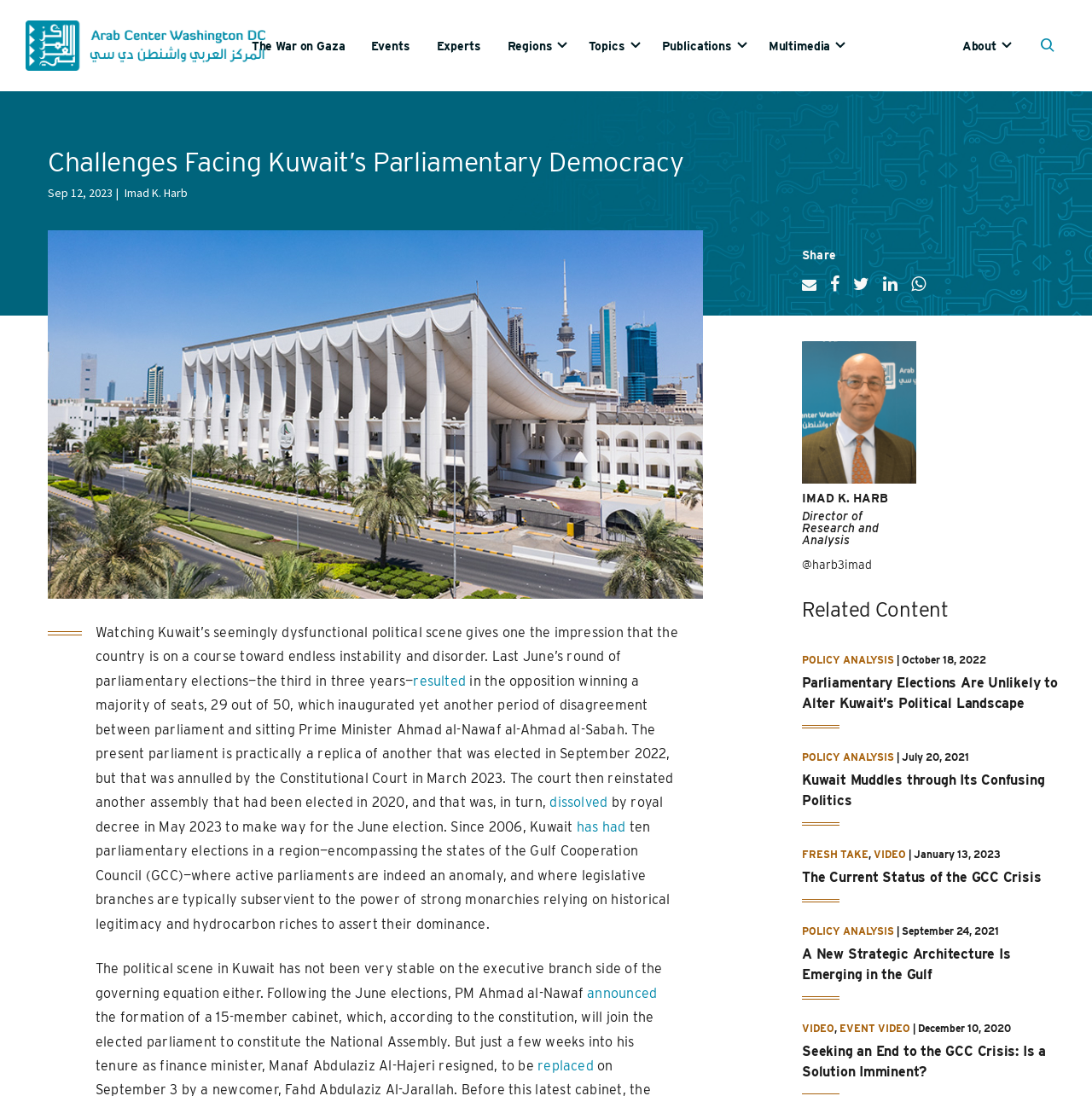Identify the bounding box coordinates of the clickable region to carry out the given instruction: "View related content 'Parliamentary Elections Are Unlikely to Alter Kuwait’s Political Landscape'".

[0.734, 0.616, 0.969, 0.649]